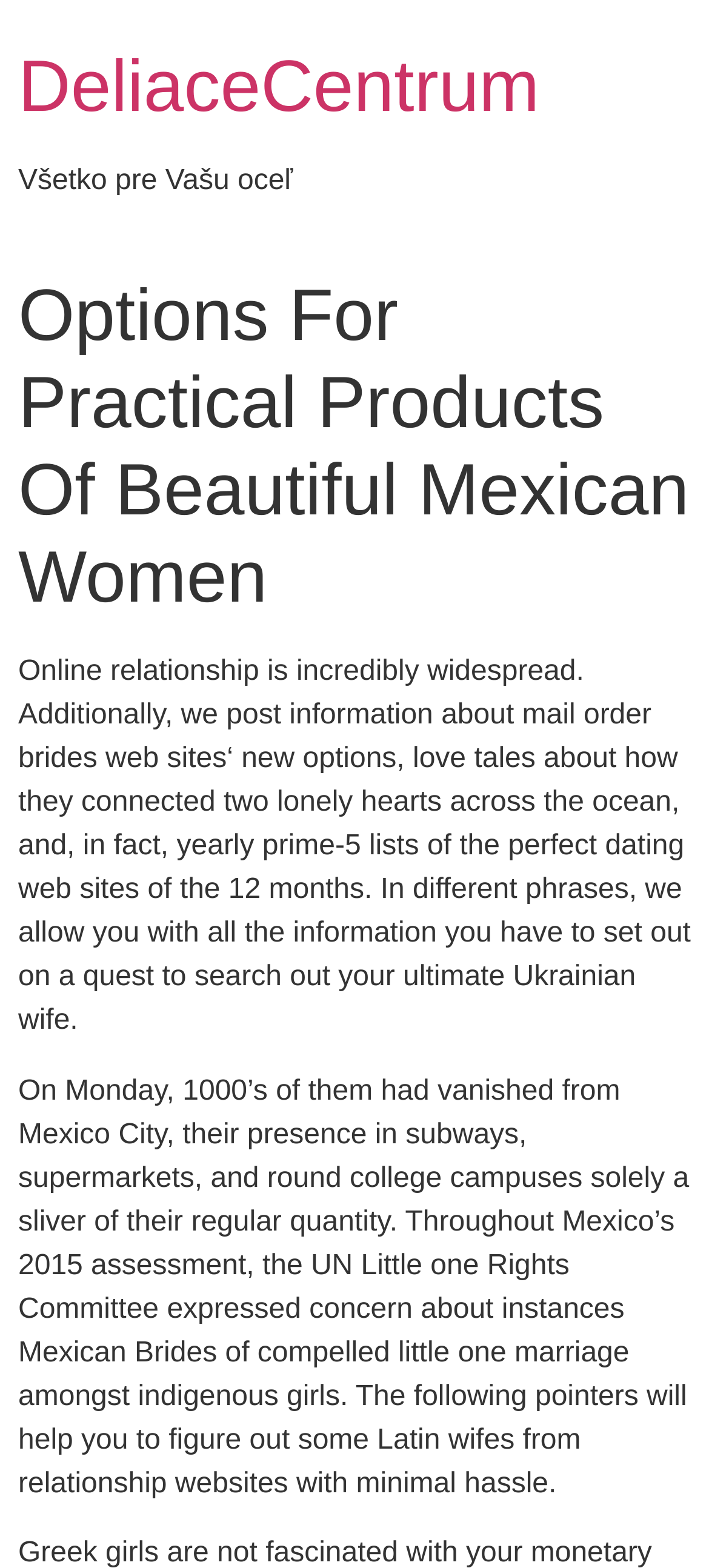What is the concern expressed by the UN Child Rights Committee?
Answer the question with a single word or phrase by looking at the picture.

Forced child marriage